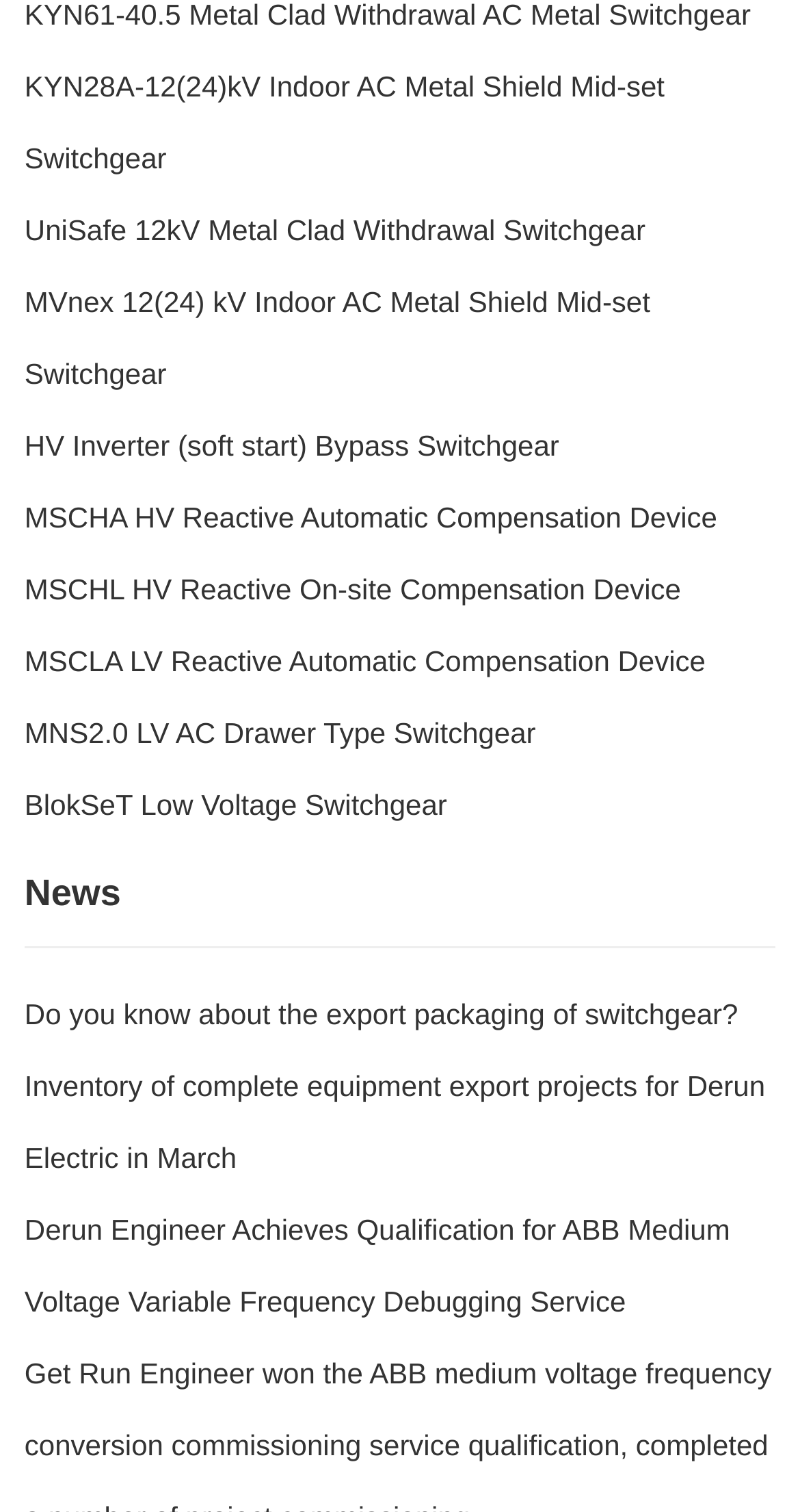Answer the following query concisely with a single word or phrase:
What is the section title above the news links?

News